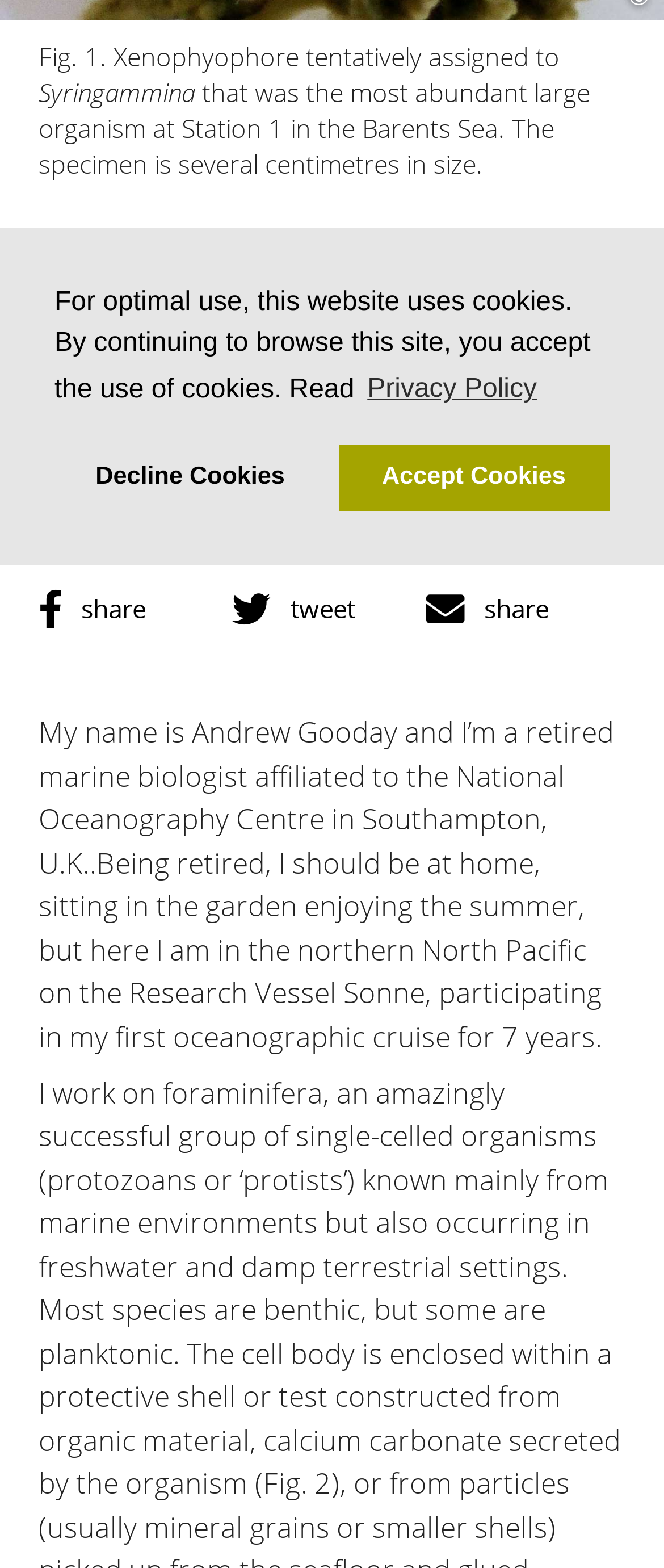Can you find the bounding box coordinates for the UI element given this description: "CIM Team"? Provide the coordinates as four float numbers between 0 and 1: [left, top, right, bottom].

None